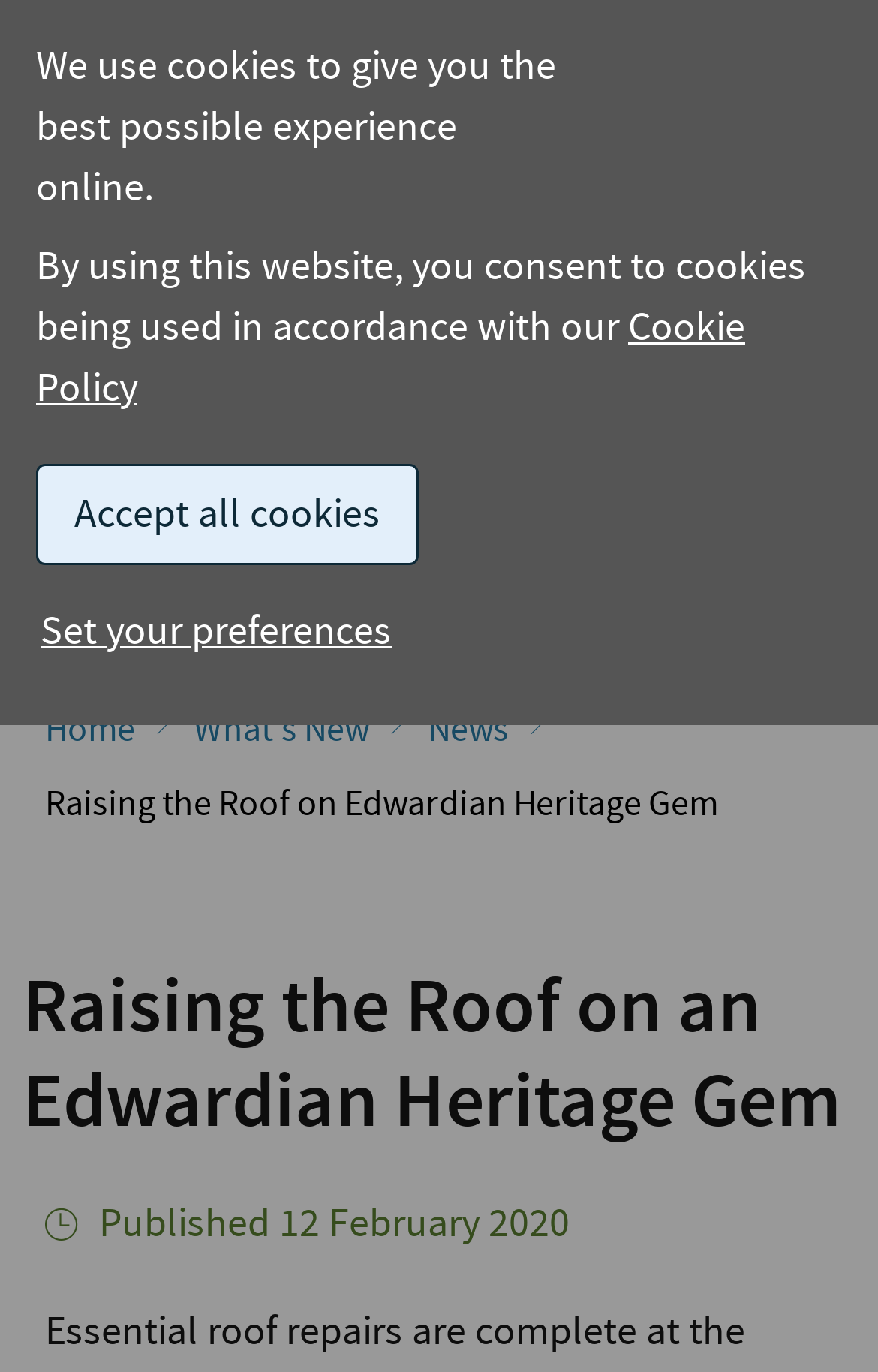Answer the question using only one word or a concise phrase: What is the search function on the webpage?

Search the site